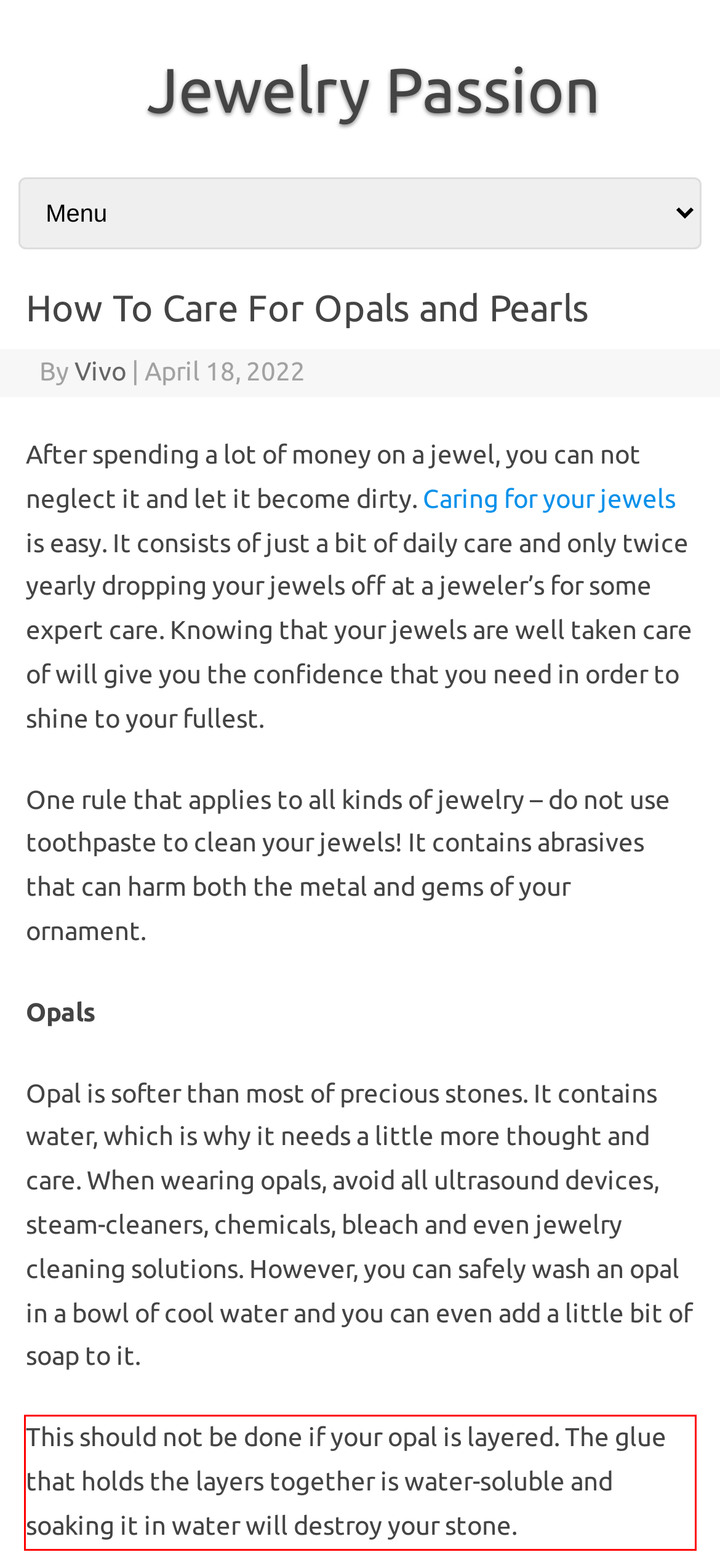Please identify and extract the text content from the UI element encased in a red bounding box on the provided webpage screenshot.

This should not be done if your opal is layered. The glue that holds the layers together is water-soluble and soaking it in water will destroy your stone.